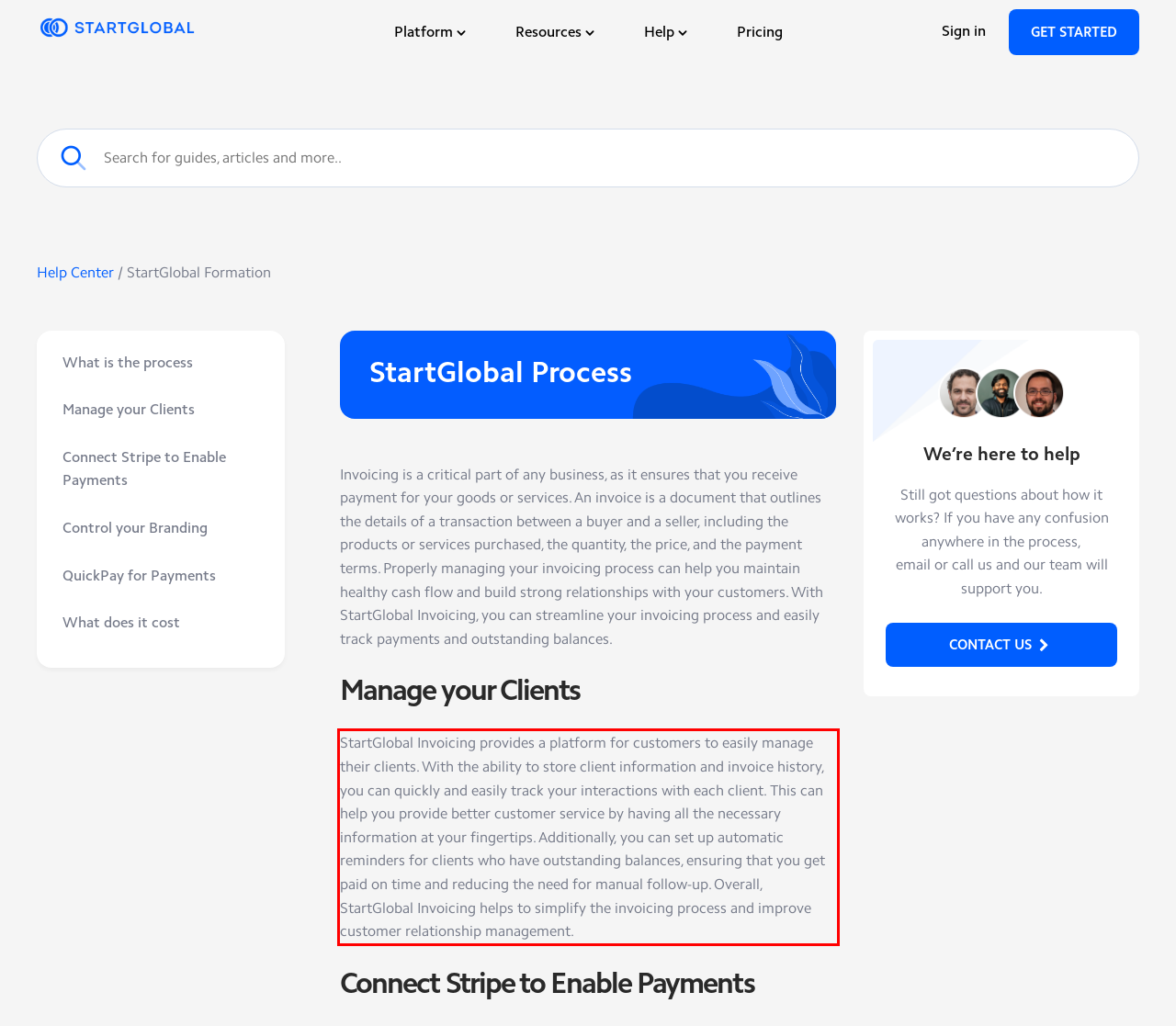Given the screenshot of the webpage, identify the red bounding box, and recognize the text content inside that red bounding box.

StartGlobal Invoicing provides a platform for customers to easily manage their clients. With the ability to store client information and invoice history, you can quickly and easily track your interactions with each client. This can help you provide better customer service by having all the necessary information at your fingertips. Additionally, you can set up automatic reminders for clients who have outstanding balances, ensuring that you get paid on time and reducing the need for manual follow-up. Overall, StartGlobal Invoicing helps to simplify the invoicing process and improve customer relationship management.